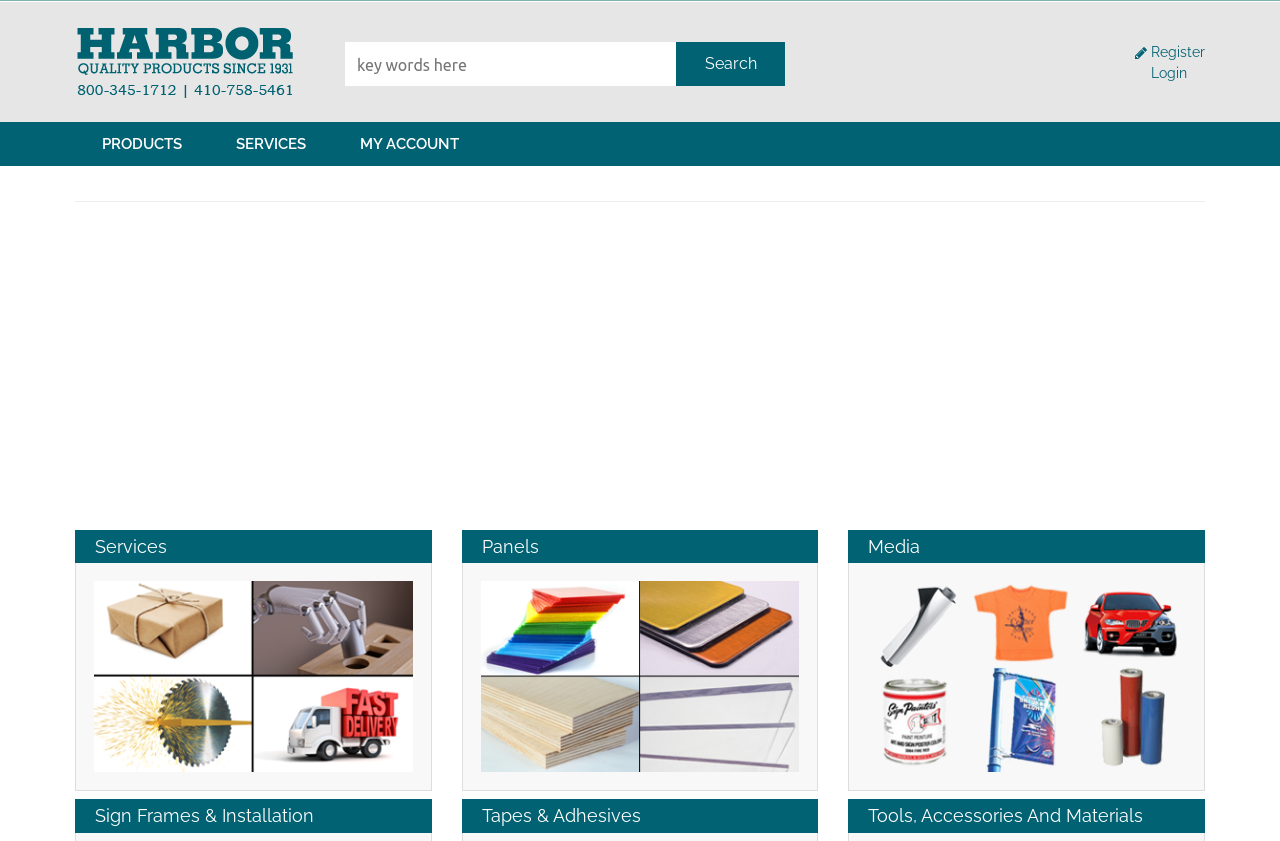Indicate the bounding box coordinates of the clickable region to achieve the following instruction: "Register for an account."

[0.899, 0.052, 0.941, 0.071]